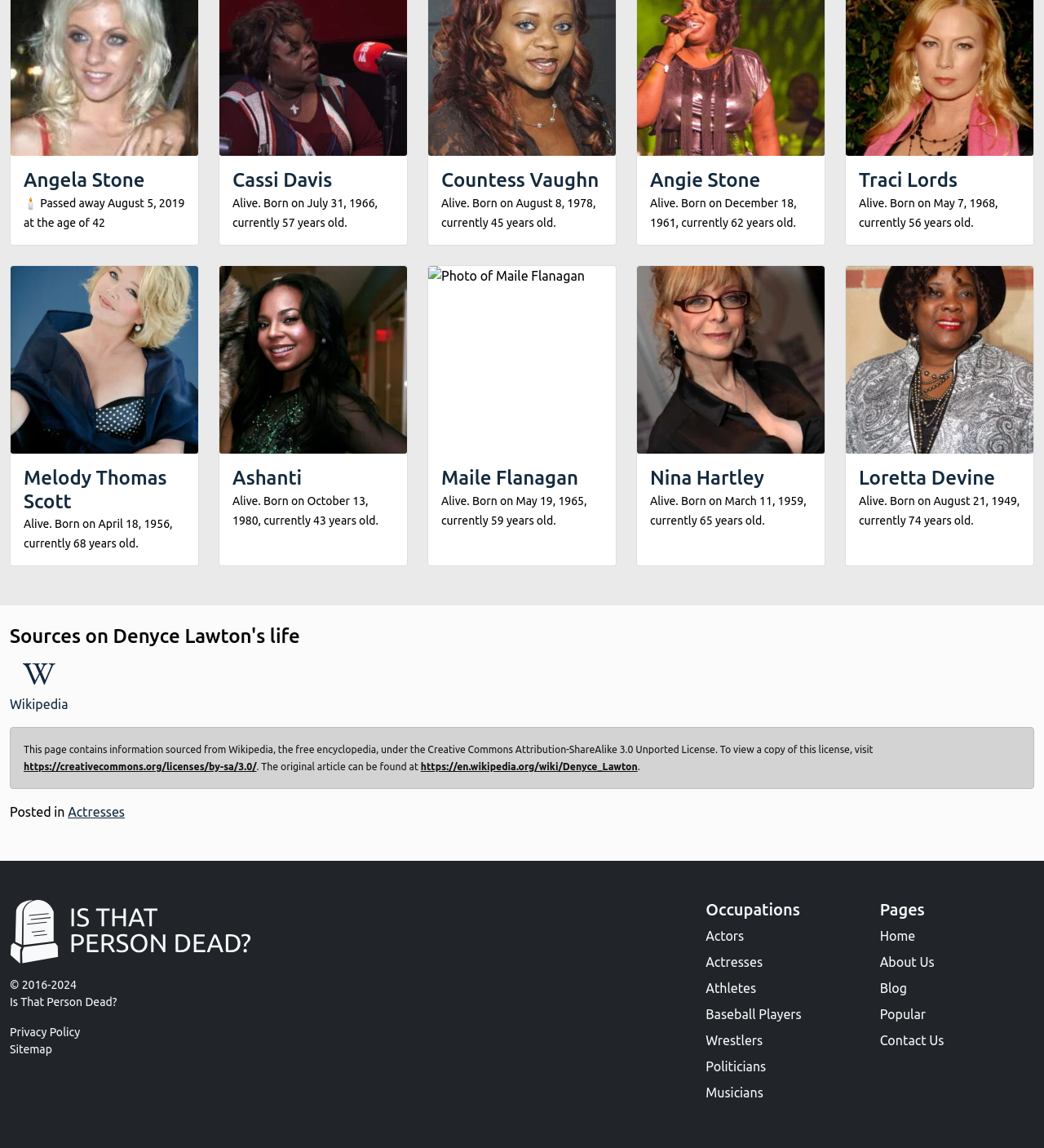Find the bounding box coordinates for the element that must be clicked to complete the instruction: "Click on Angela Stone". The coordinates should be four float numbers between 0 and 1, indicated as [left, top, right, bottom].

[0.023, 0.147, 0.139, 0.166]